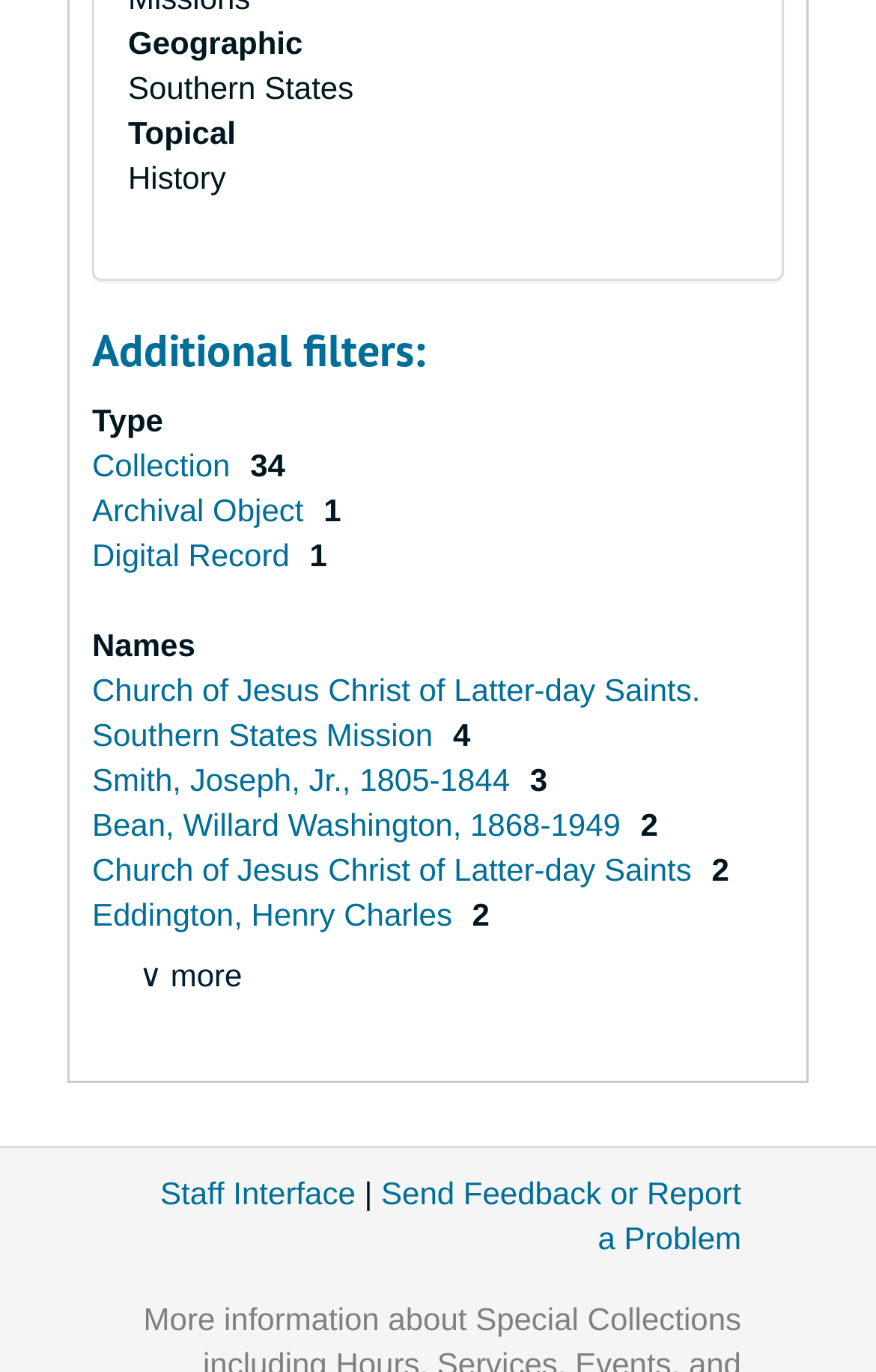How many types of filters are there?
Provide a thorough and detailed answer to the question.

There are two types of filters mentioned on this webpage: 'Geographic' and 'Topical'. Therefore, the answer is 2.